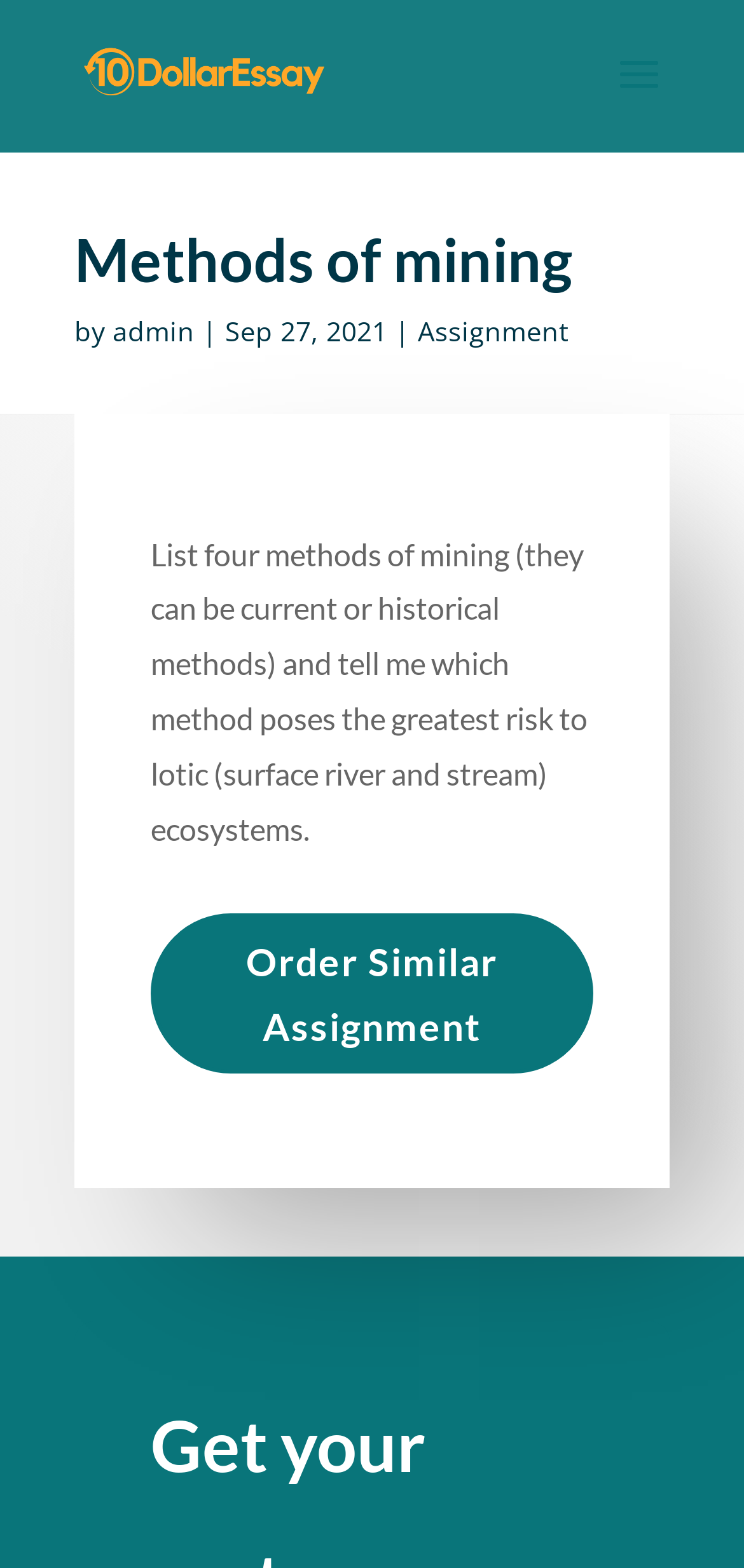Provide a one-word or short-phrase response to the question:
What is the topic of the assignment?

Methods of mining